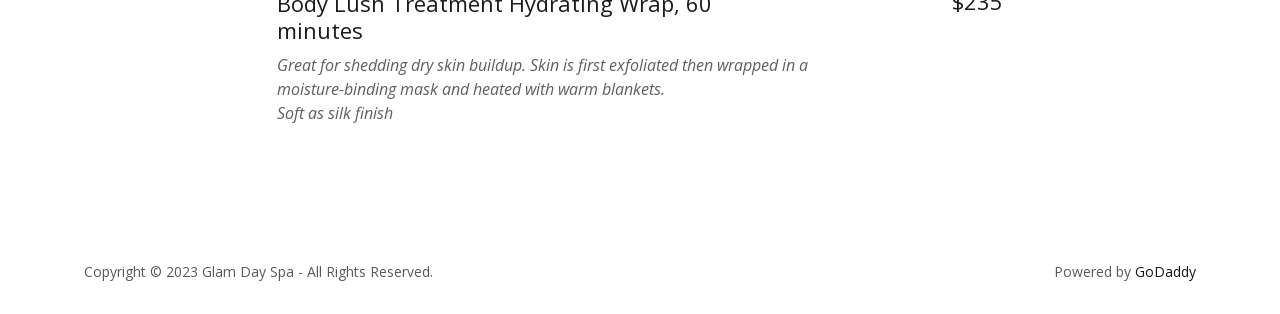Find the UI element described as: "GoDaddy" and predict its bounding box coordinates. Ensure the coordinates are four float numbers between 0 and 1, [left, top, right, bottom].

[0.887, 0.833, 0.934, 0.894]